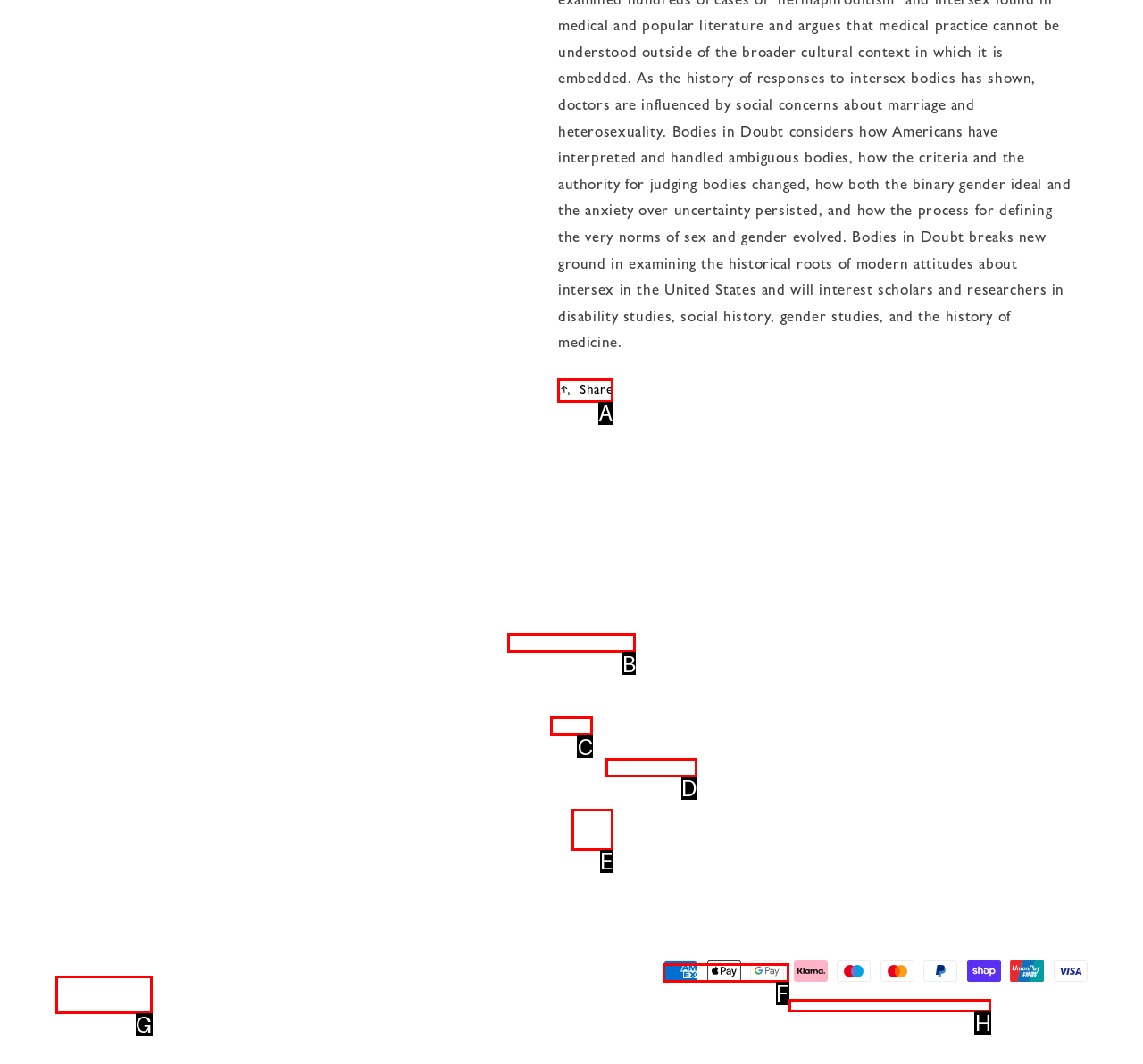Point out the correct UI element to click to carry out this instruction: Check the payment methods
Answer with the letter of the chosen option from the provided choices directly.

F